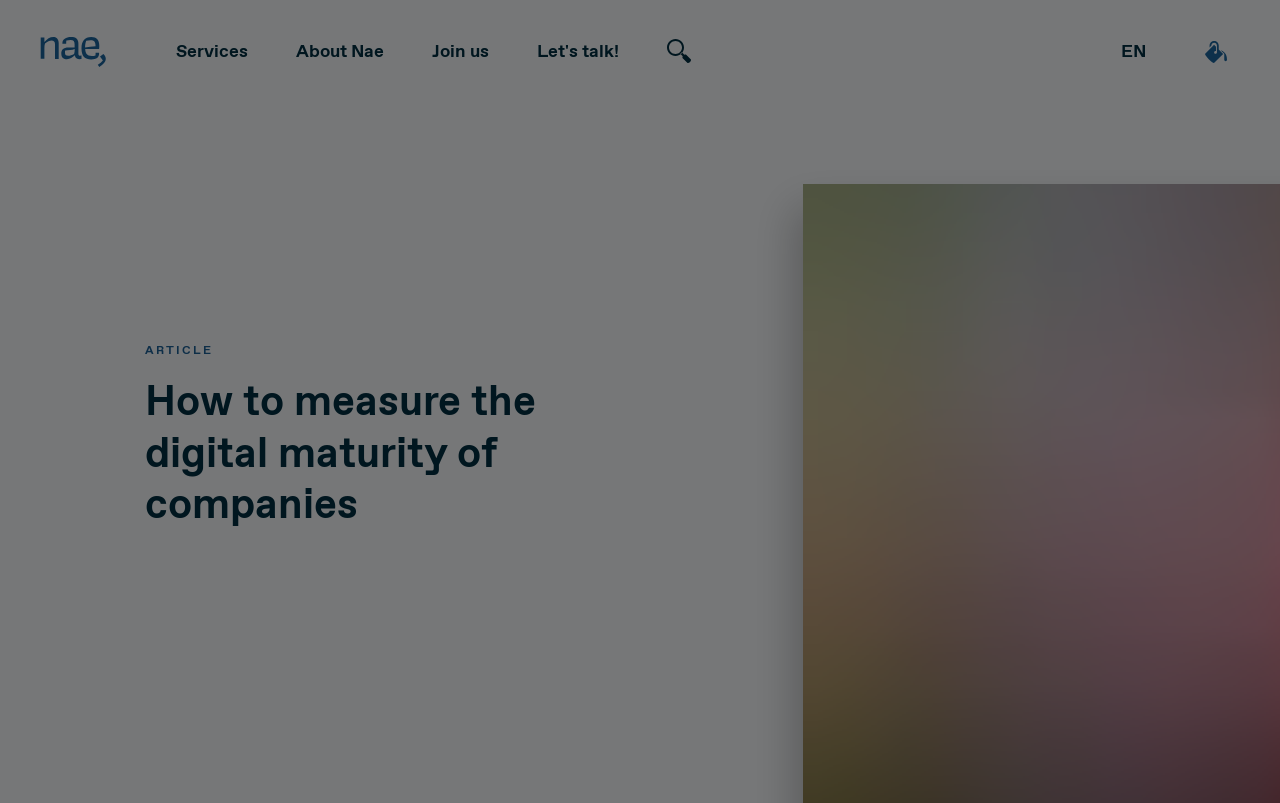Pinpoint the bounding box coordinates for the area that should be clicked to perform the following instruction: "read the heading about success".

None